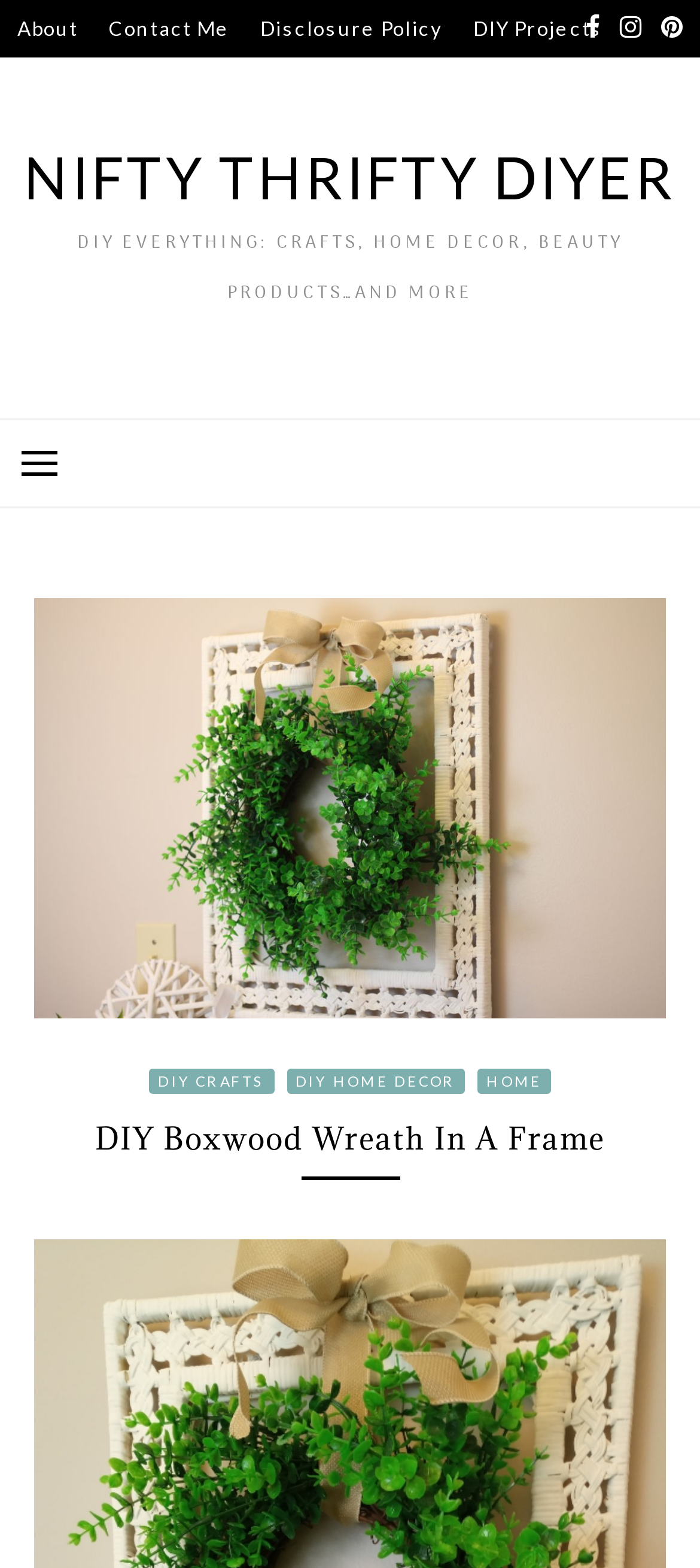Please identify the bounding box coordinates of the element that needs to be clicked to execute the following command: "View WordPress.org". Provide the bounding box using four float numbers between 0 and 1, formatted as [left, top, right, bottom].

None